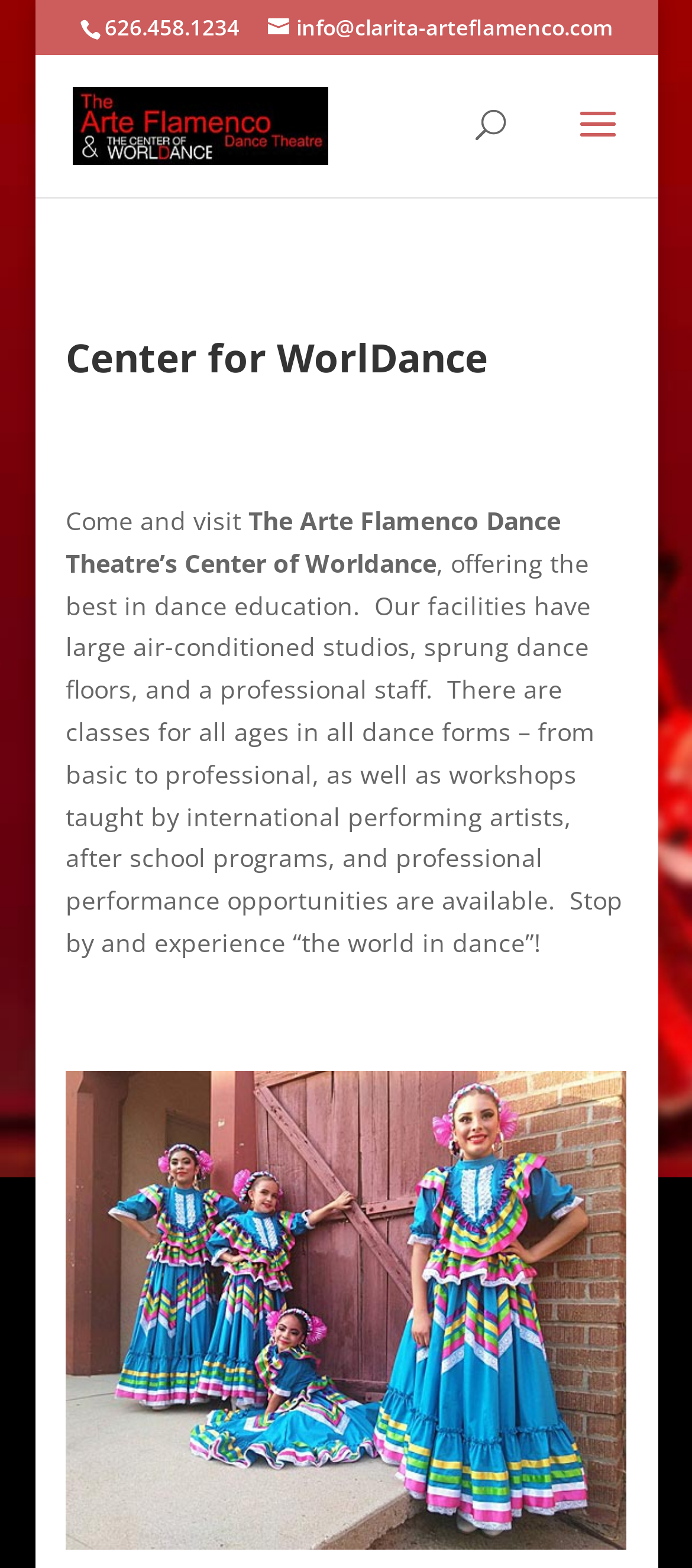Determine the bounding box for the HTML element described here: "alt="Arte Flamenco Dance Theatre"". The coordinates should be given as [left, top, right, bottom] with each number being a float between 0 and 1.

[0.105, 0.068, 0.473, 0.089]